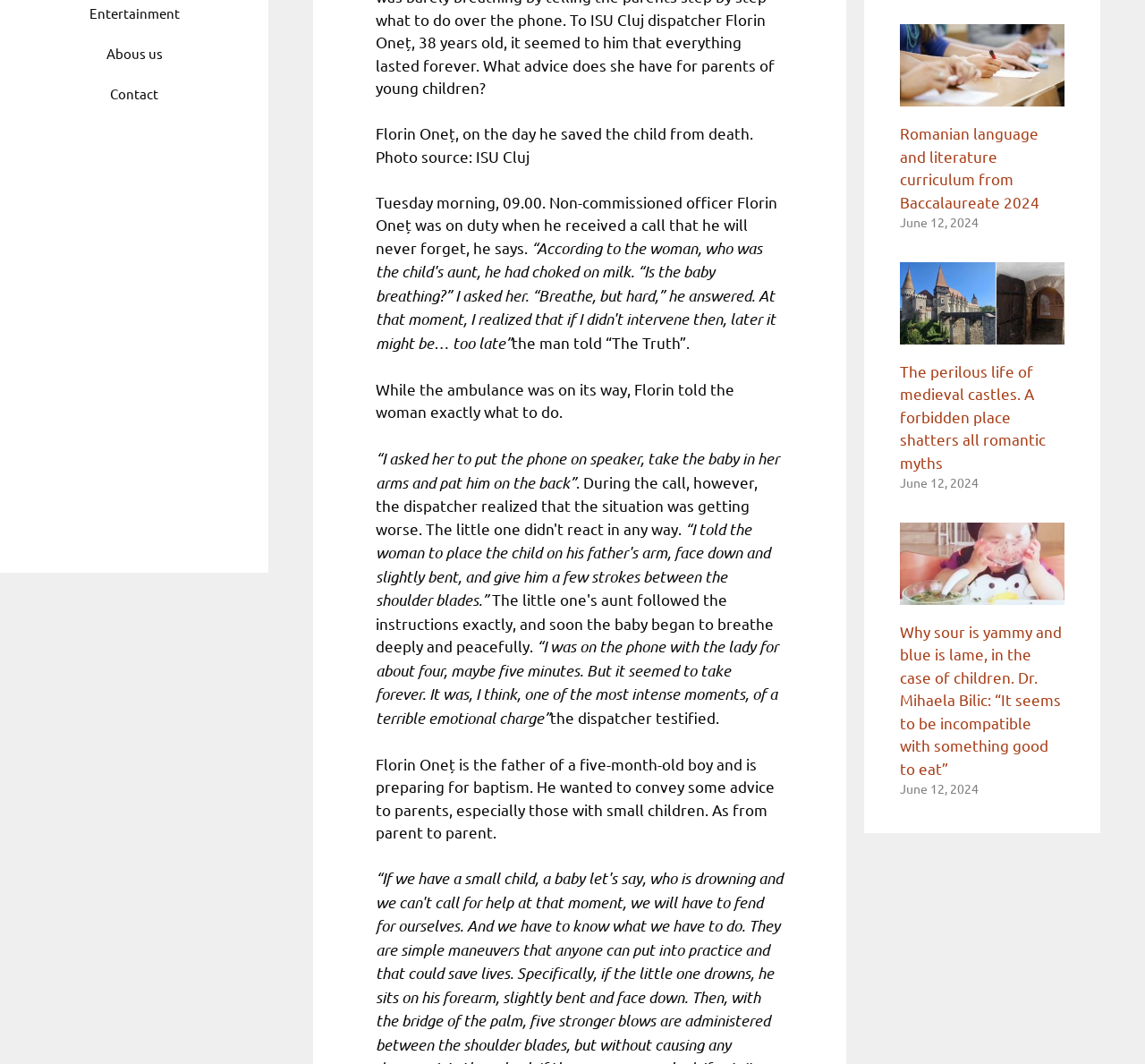Identify and provide the bounding box coordinates of the UI element described: "aria-label="Search"". The coordinates should be formatted as [left, top, right, bottom], with each number being a float between 0 and 1.

None